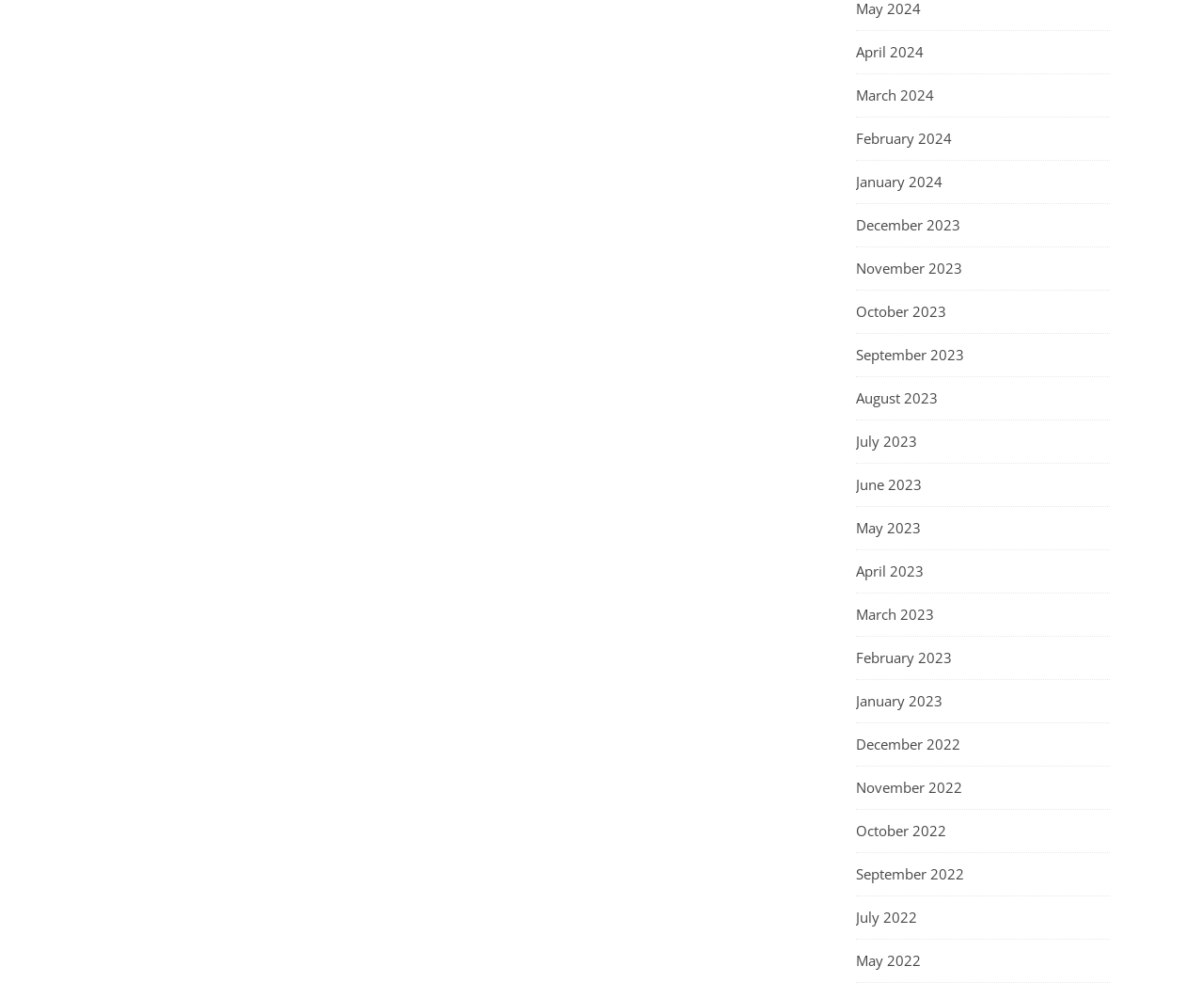Please mark the bounding box coordinates of the area that should be clicked to carry out the instruction: "check January 2024".

[0.711, 0.161, 0.783, 0.203]